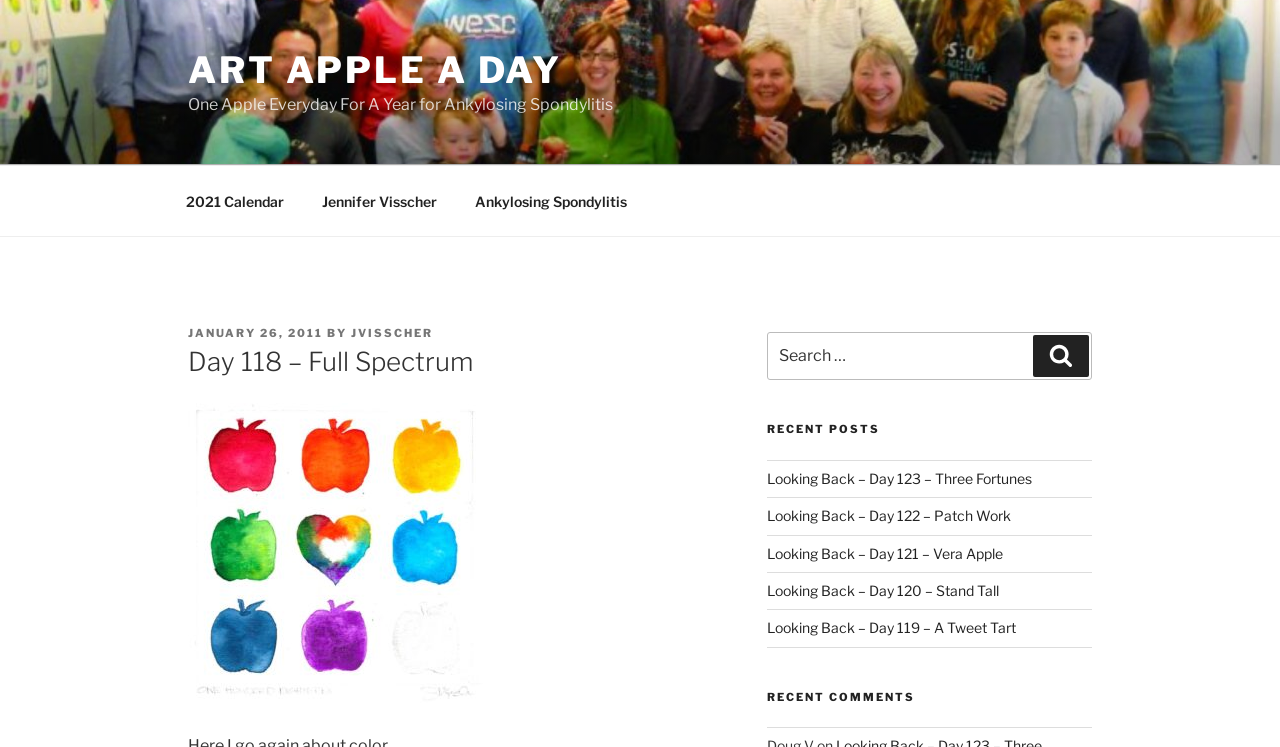What is the title of the recent post?
Answer the question in as much detail as possible.

The answer can be found by looking at the recent posts section, where there is a link 'Looking Back – Day 123 – Three Fortunes'. This suggests that the title of the recent post is 'Looking Back – Day 123 – Three Fortunes'.